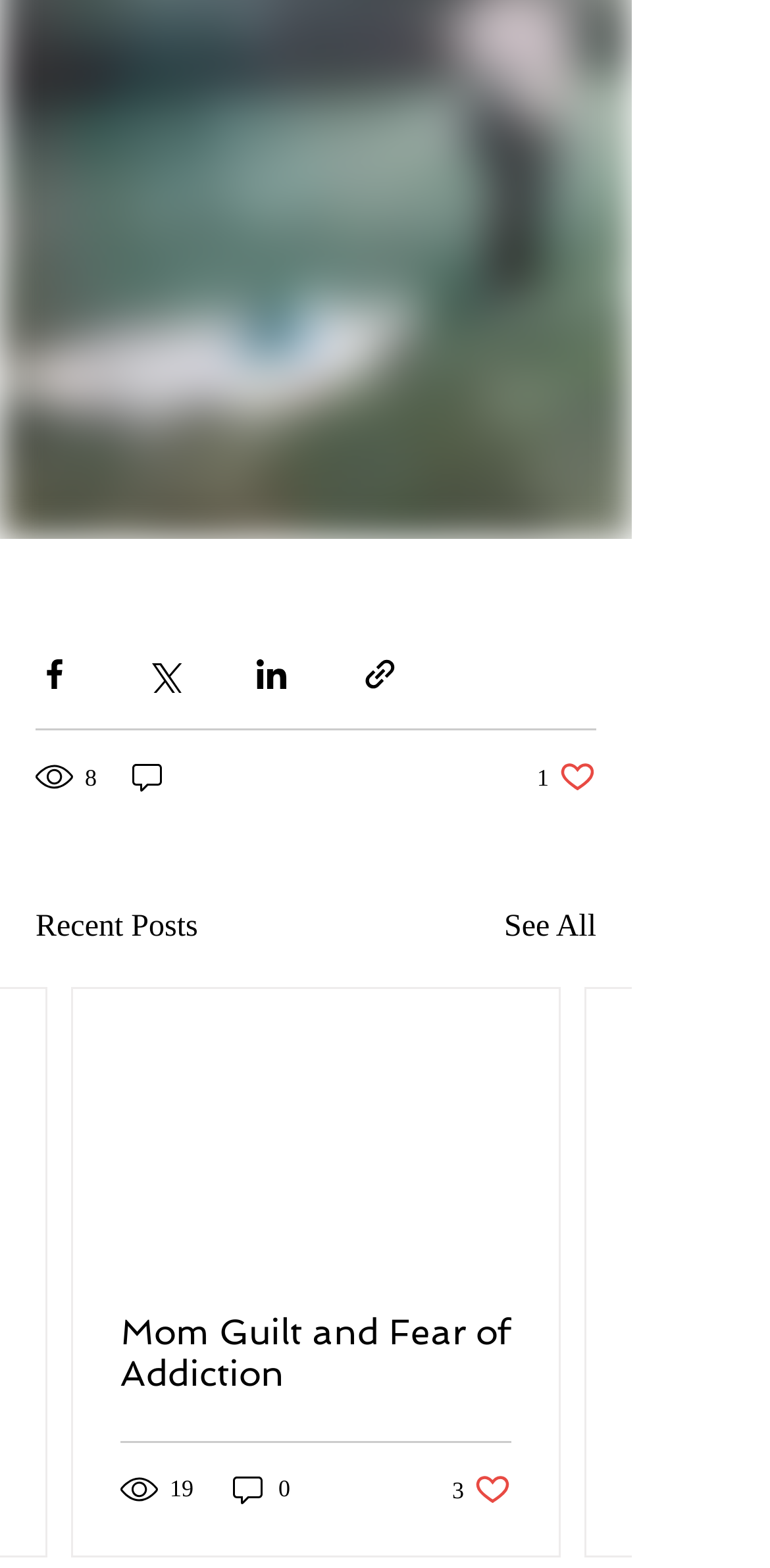Please provide a brief answer to the following inquiry using a single word or phrase:
How many likes does the second post have?

3 likes